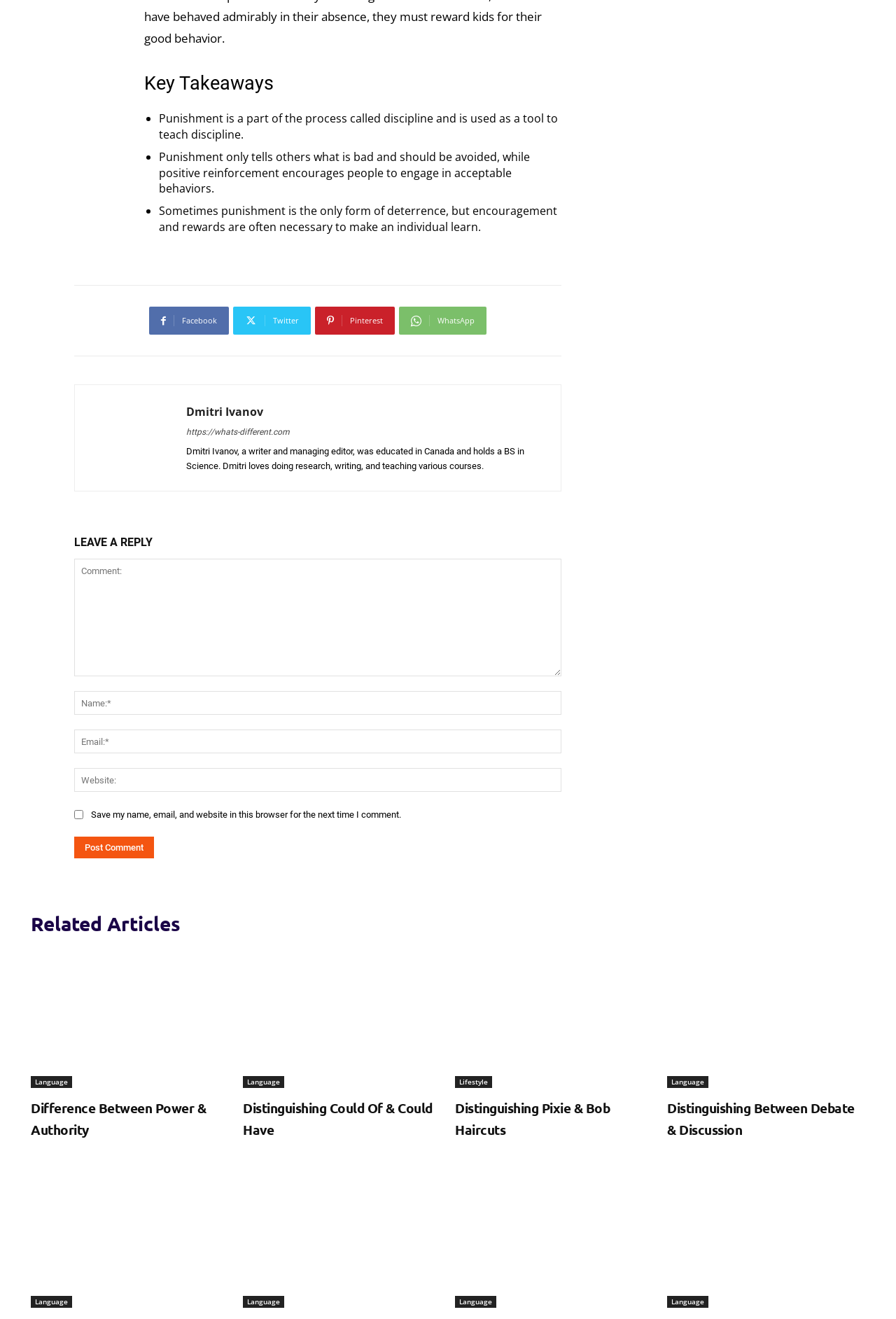Using the elements shown in the image, answer the question comprehensively: How many related articles are there?

In the section with the heading 'Related Articles', there are four links to related articles. These links are grouped into three categories: Language, Lifestyle, and no category. Each category has one or more links to related articles.